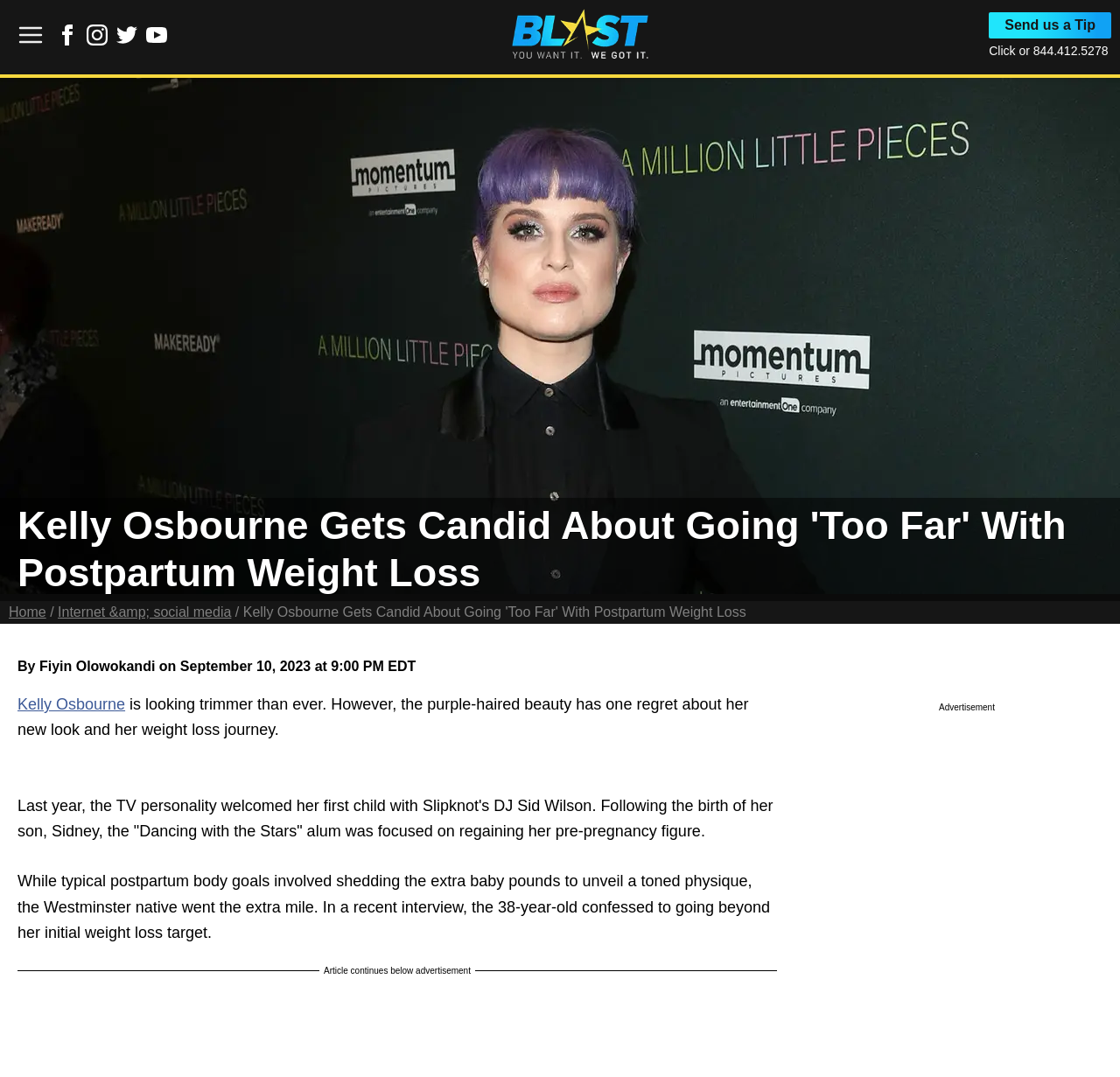Locate the bounding box coordinates of the area you need to click to fulfill this instruction: 'Click on Stars'. The coordinates must be in the form of four float numbers ranging from 0 to 1: [left, top, right, bottom].

[0.012, 0.06, 0.043, 0.074]